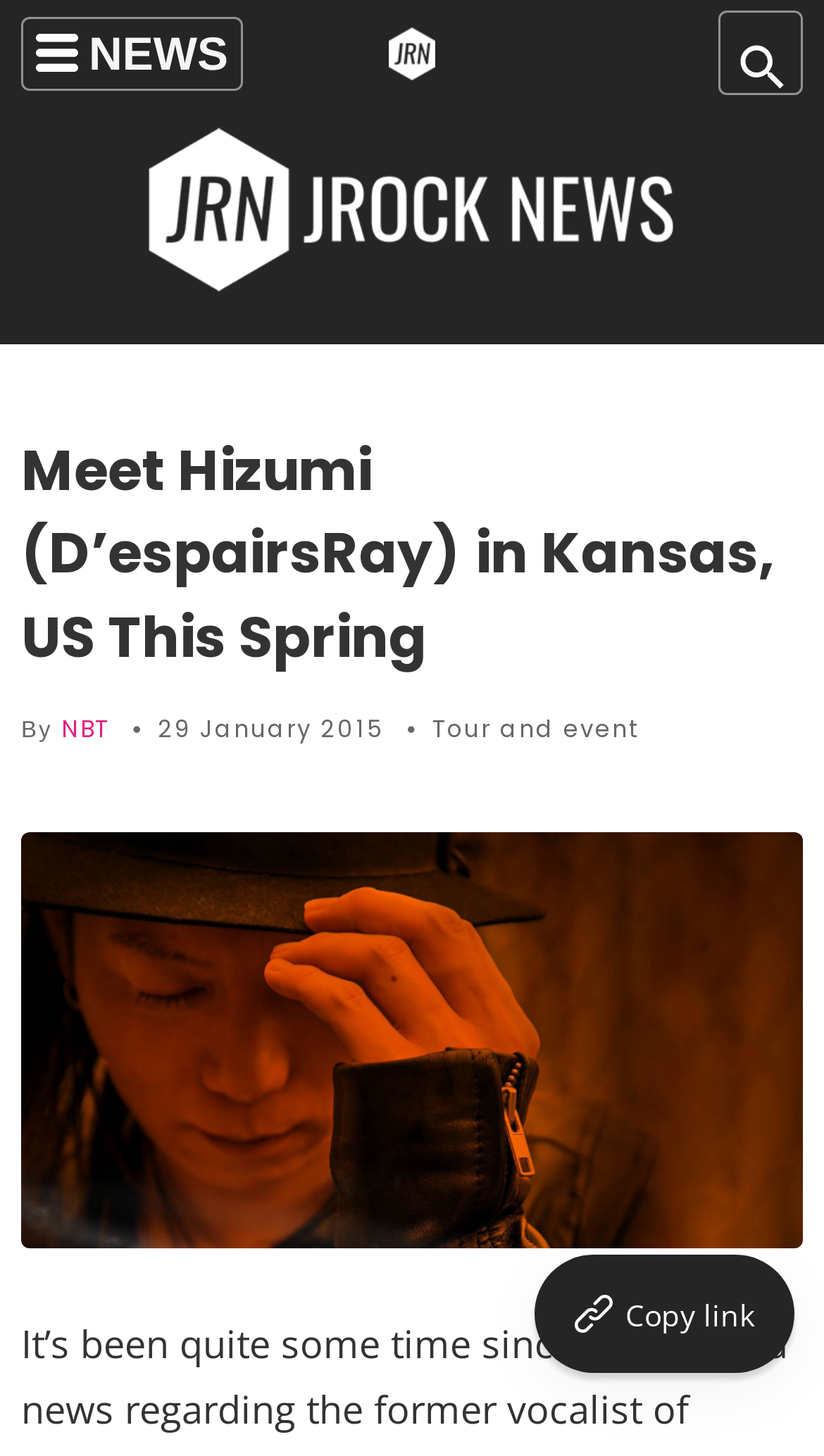What is the topic of the article?
Look at the screenshot and respond with one word or a short phrase.

Meet Hizumi in Kansas, US This Spring